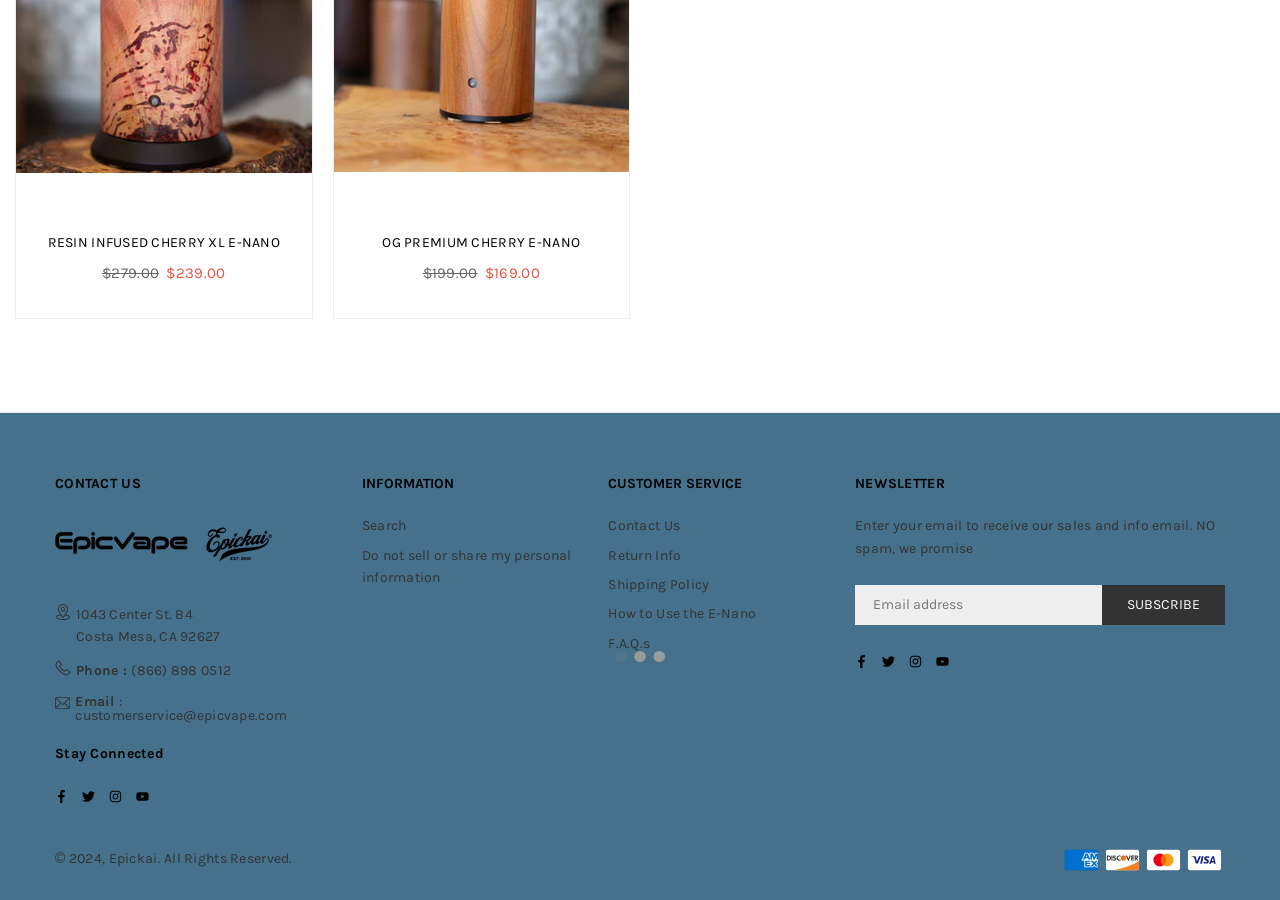What is the address of Epicvape?
Refer to the image and provide a one-word or short phrase answer.

1043 Center St. B4, Costa Mesa, CA 92627